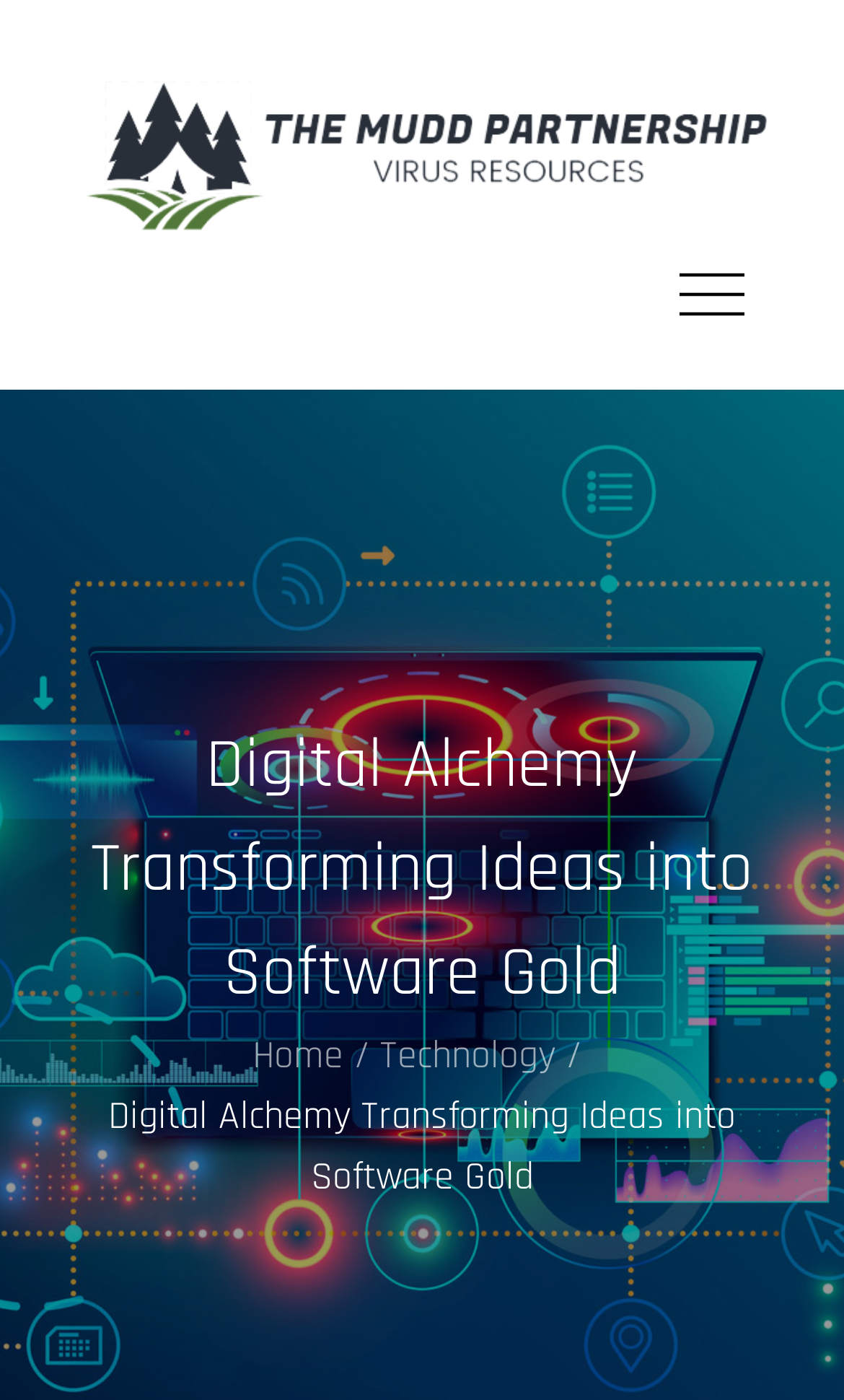Determine the title of the webpage and give its text content.

Digital Alchemy Transforming Ideas into Software Gold